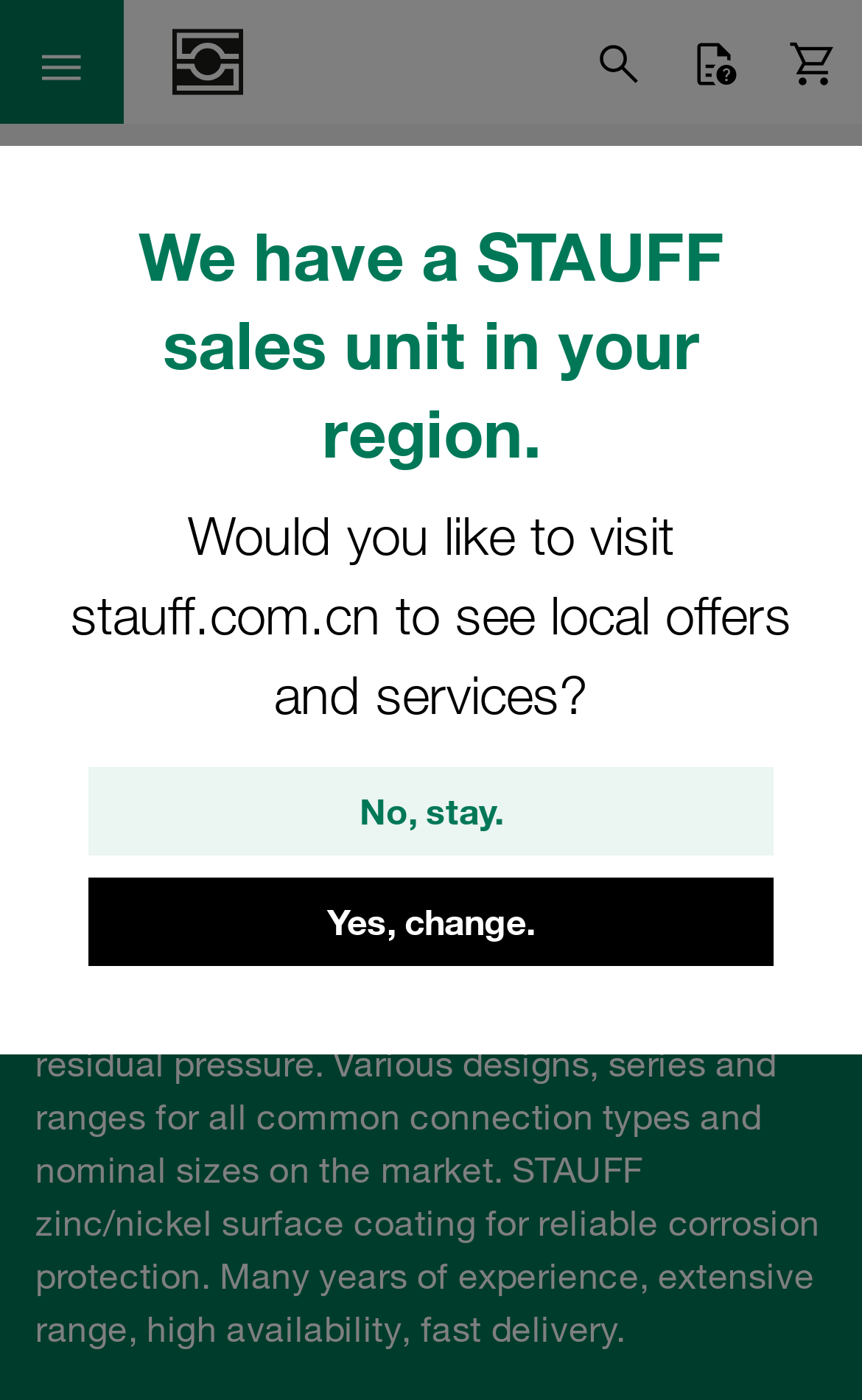Respond to the question below with a single word or phrase:
What is the relationship between the FG series and the FT series?

Successor